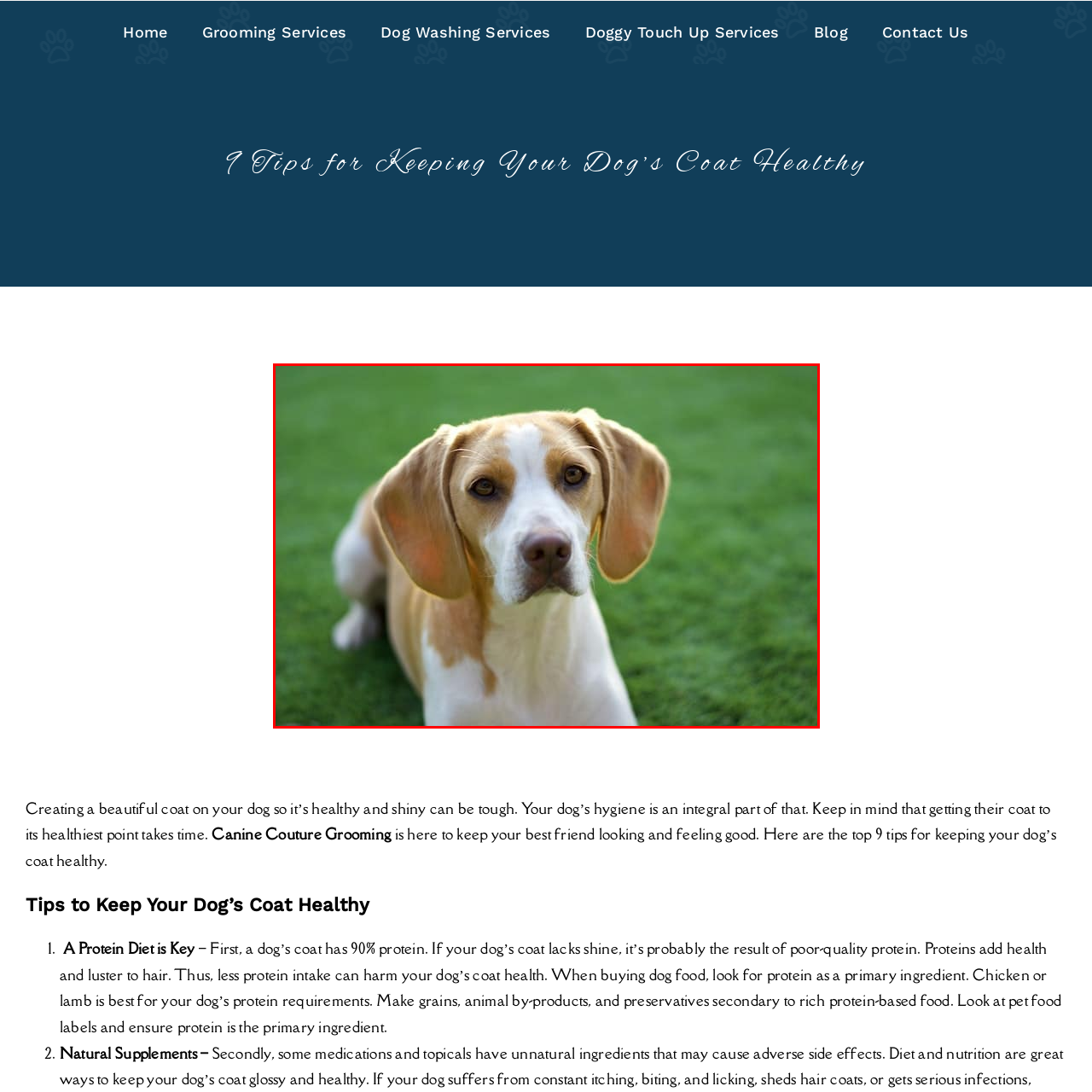What is the atmosphere suggested by the background?
Focus on the image section enclosed by the red bounding box and answer the question thoroughly.

The caption states that the background features a 'well-maintained grass surface, emphasizing the outdoor setting and suggesting an atmosphere of relaxation and enjoyment', implying that the atmosphere is calm and pleasant.